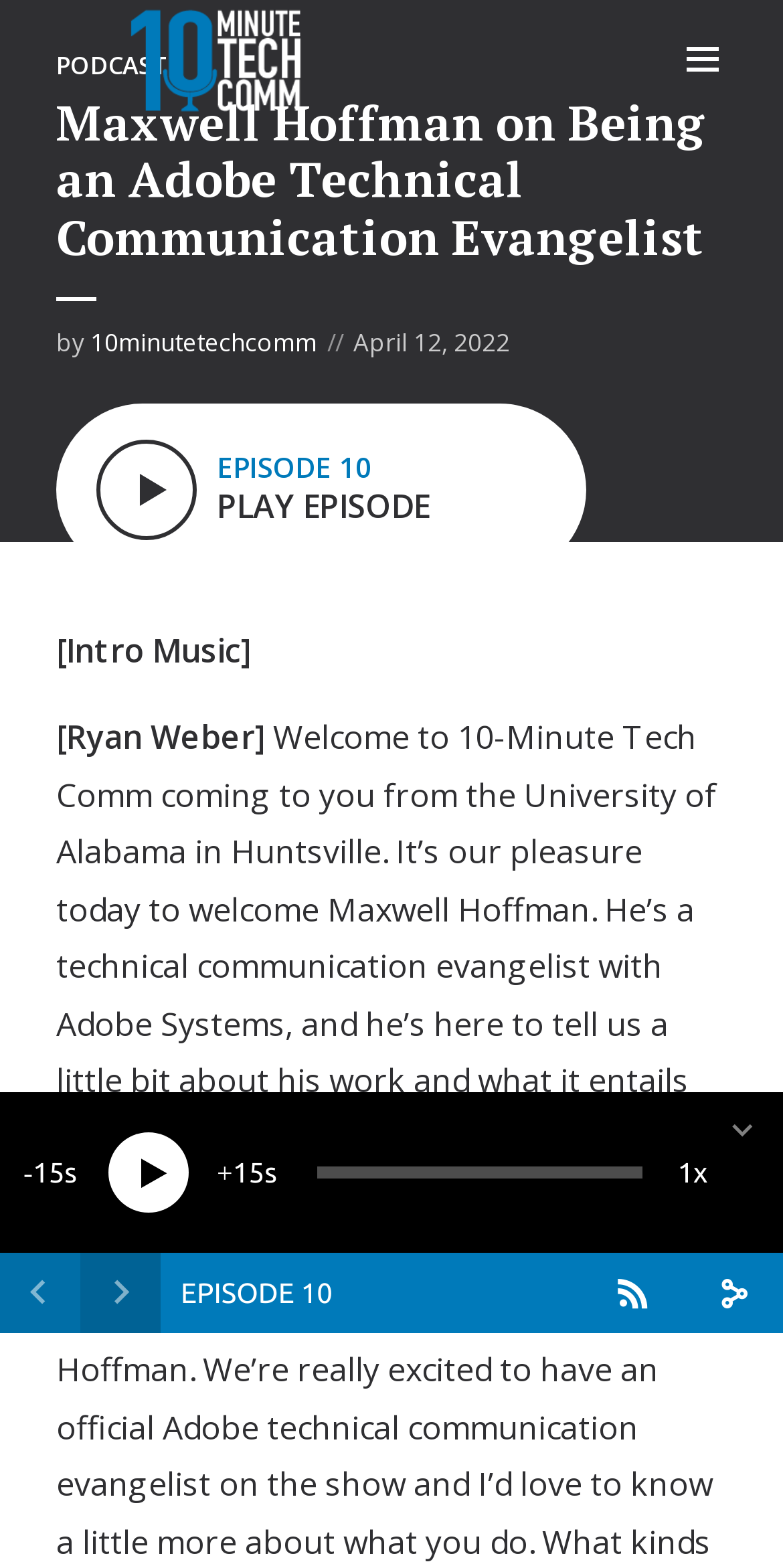Carefully observe the image and respond to the question with a detailed answer:
What is the date of this episode?

I found the answer by looking at the text below the episode title, which displays the date 'April 12, 2022'. This suggests that the episode was published on this date.